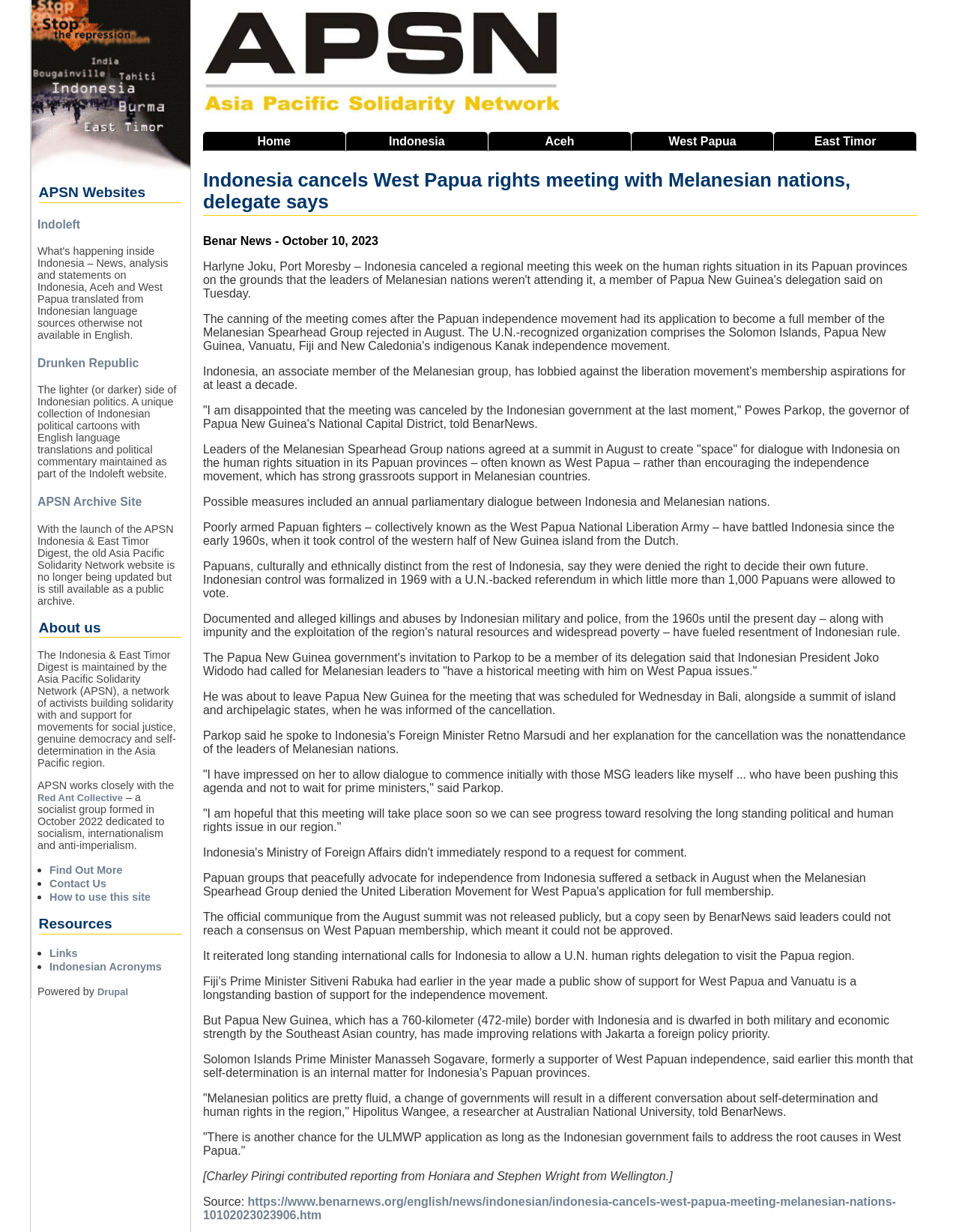Identify the bounding box coordinates for the element that needs to be clicked to fulfill this instruction: "Visit the 'Indoleft' website". Provide the coordinates in the format of four float numbers between 0 and 1: [left, top, right, bottom].

[0.039, 0.177, 0.084, 0.187]